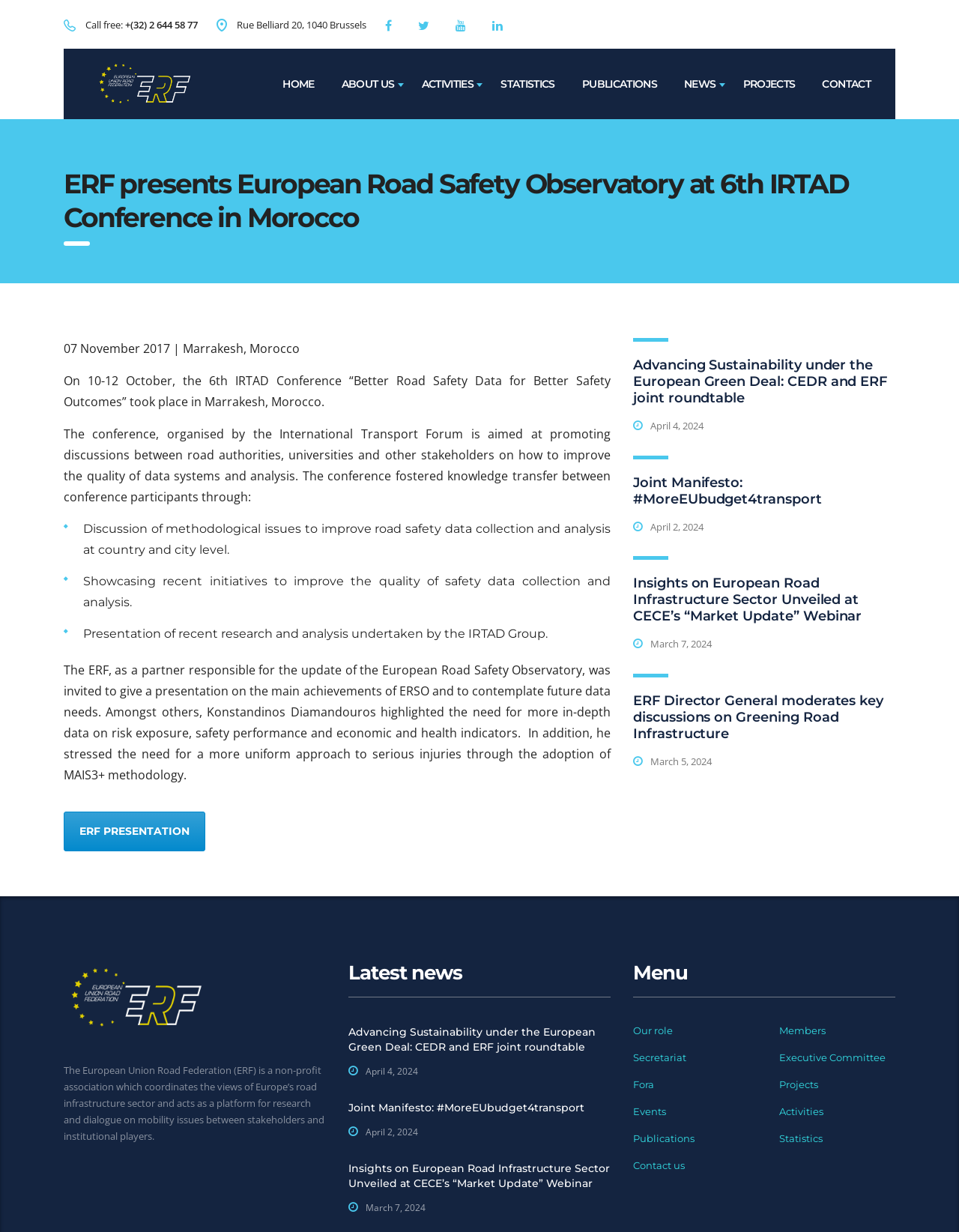Please find and report the bounding box coordinates of the element to click in order to perform the following action: "Visit the 'About Us' page". The coordinates should be expressed as four float numbers between 0 and 1, in the format [left, top, right, bottom].

None